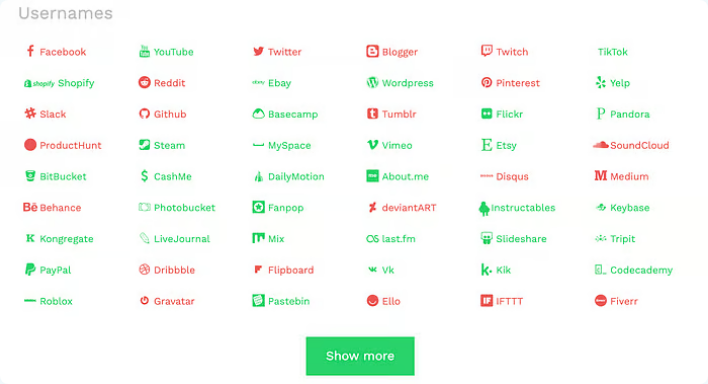What type of platforms are featured in the grid?
Using the image, provide a detailed and thorough answer to the question.

The visual grid presents a collection of social media platforms and online services, including Facebook, Twitter, YouTube, and others, each represented by their respective icons, allowing users to identify the platforms they may want to register on.